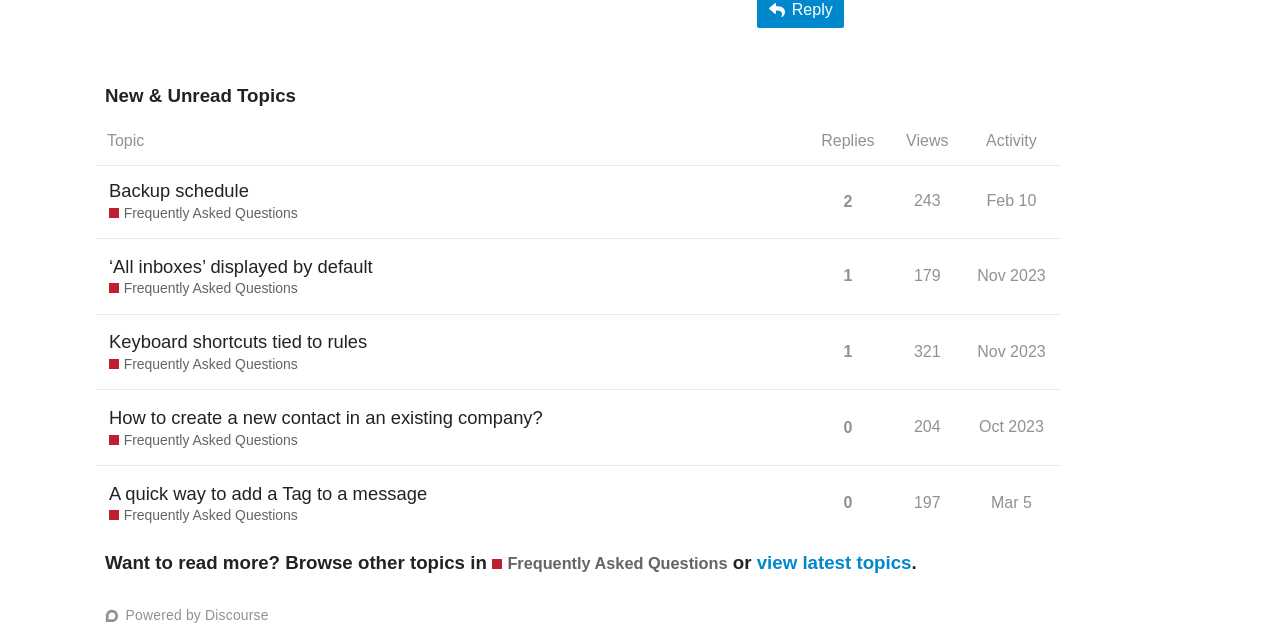Identify the bounding box coordinates for the element that needs to be clicked to fulfill this instruction: "View topic 'A quick way to add a Tag to a message Frequently Asked Questions'". Provide the coordinates in the format of four float numbers between 0 and 1: [left, top, right, bottom].

[0.075, 0.731, 0.631, 0.848]